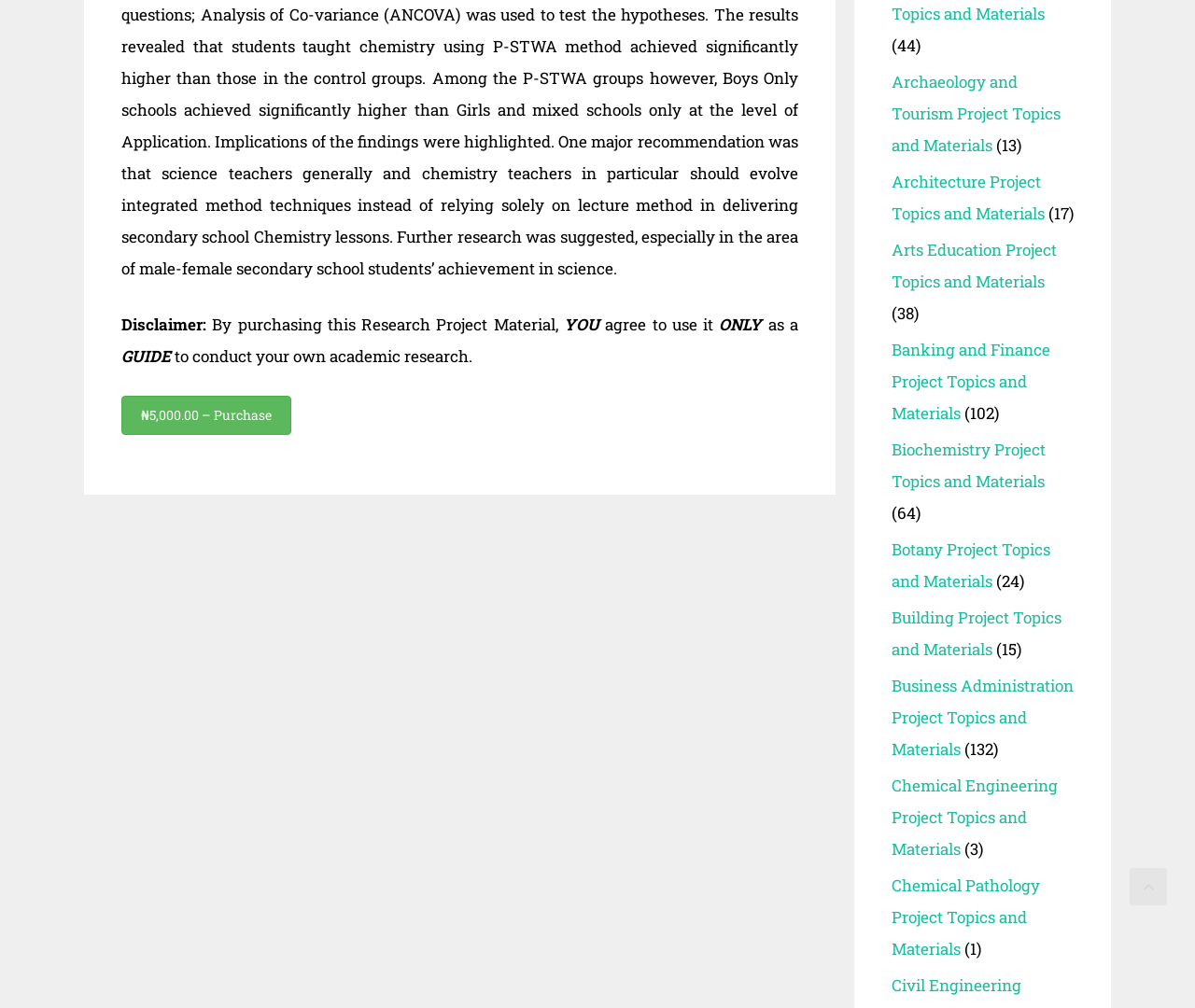Please identify the bounding box coordinates of the region to click in order to complete the given instruction: "Purchase the research project material". The coordinates should be four float numbers between 0 and 1, i.e., [left, top, right, bottom].

[0.102, 0.393, 0.244, 0.431]